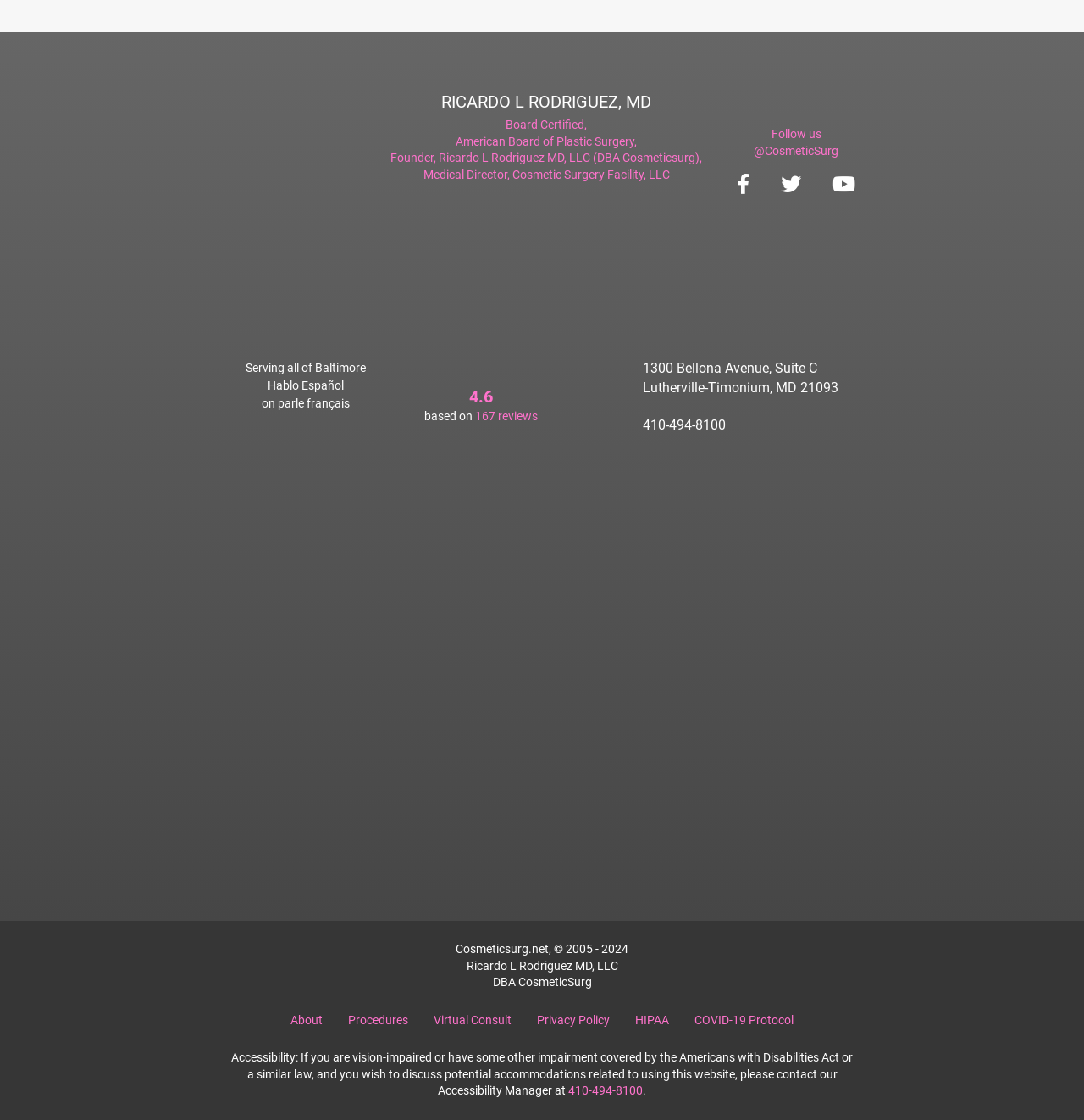Specify the bounding box coordinates of the region I need to click to perform the following instruction: "Learn about procedures". The coordinates must be four float numbers in the range of 0 to 1, i.e., [left, top, right, bottom].

[0.321, 0.905, 0.377, 0.917]